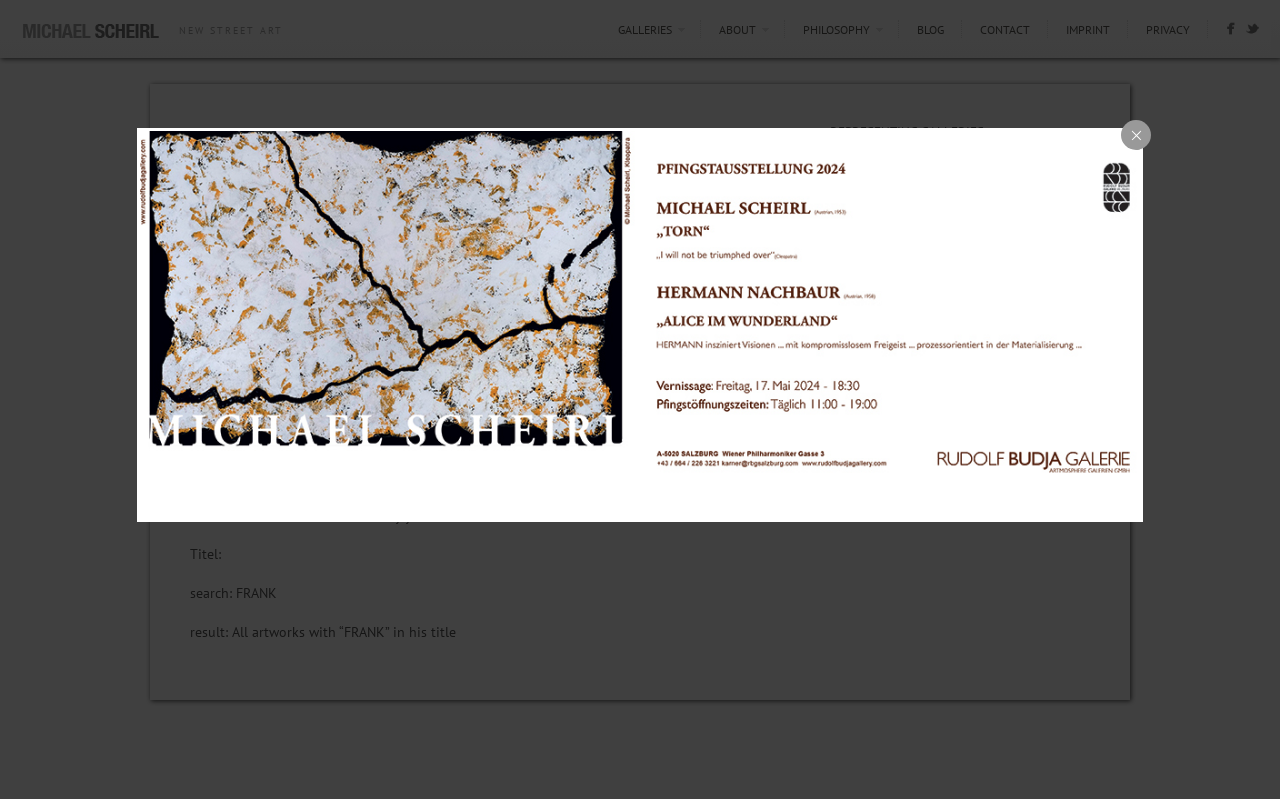Identify the bounding box coordinates for the region of the element that should be clicked to carry out the instruction: "Read the PHILOSOPHY of Michael Scheirl". The bounding box coordinates should be four float numbers between 0 and 1, i.e., [left, top, right, bottom].

[0.616, 0.028, 0.691, 0.046]